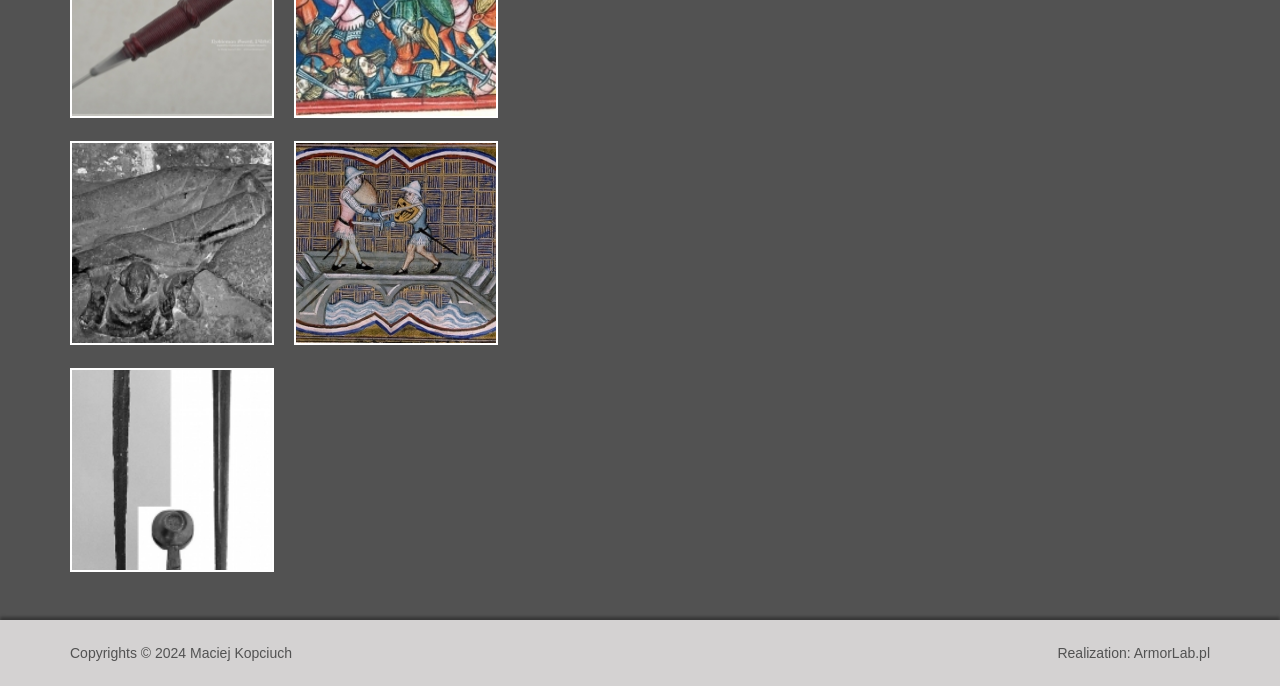Provide a brief response using a word or short phrase to this question:
How many links are on the webpage?

3